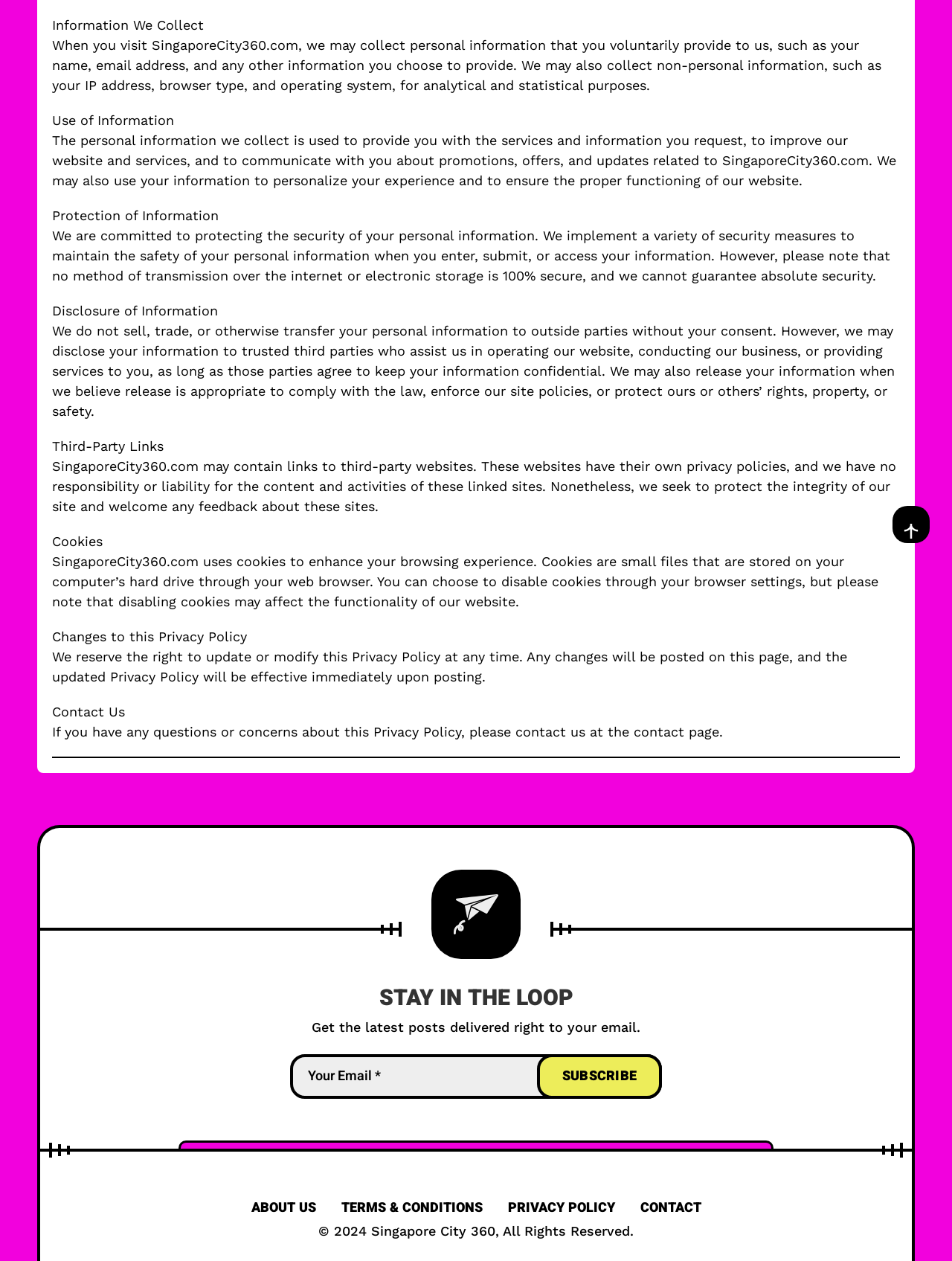Bounding box coordinates are given in the format (top-left x, top-left y, bottom-right x, bottom-right y). All values should be floating point numbers between 0 and 1. Provide the bounding box coordinate for the UI element described as: name="EMAIL" placeholder="Your Email *"

[0.308, 0.838, 0.564, 0.869]